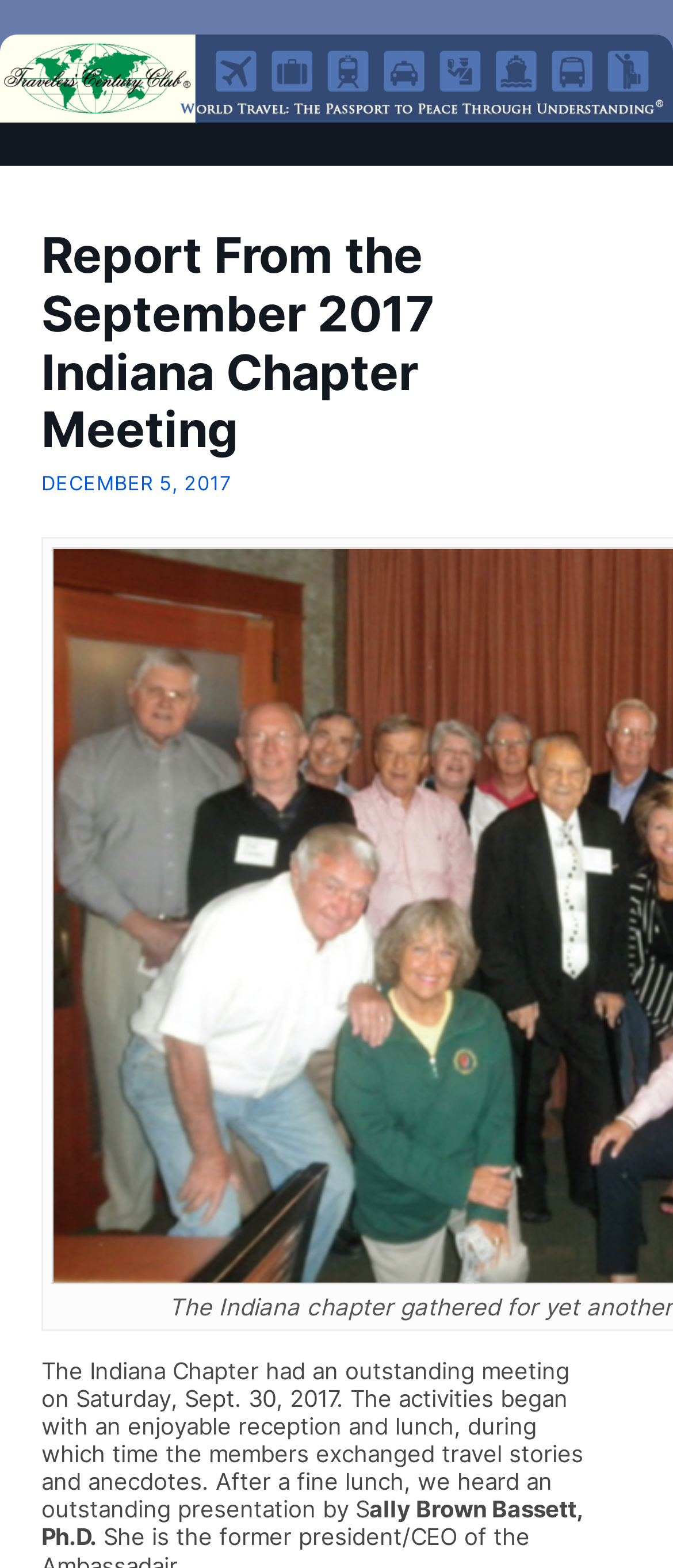Extract the main title from the webpage and generate its text.

Report From the September 2017 Indiana Chapter Meeting